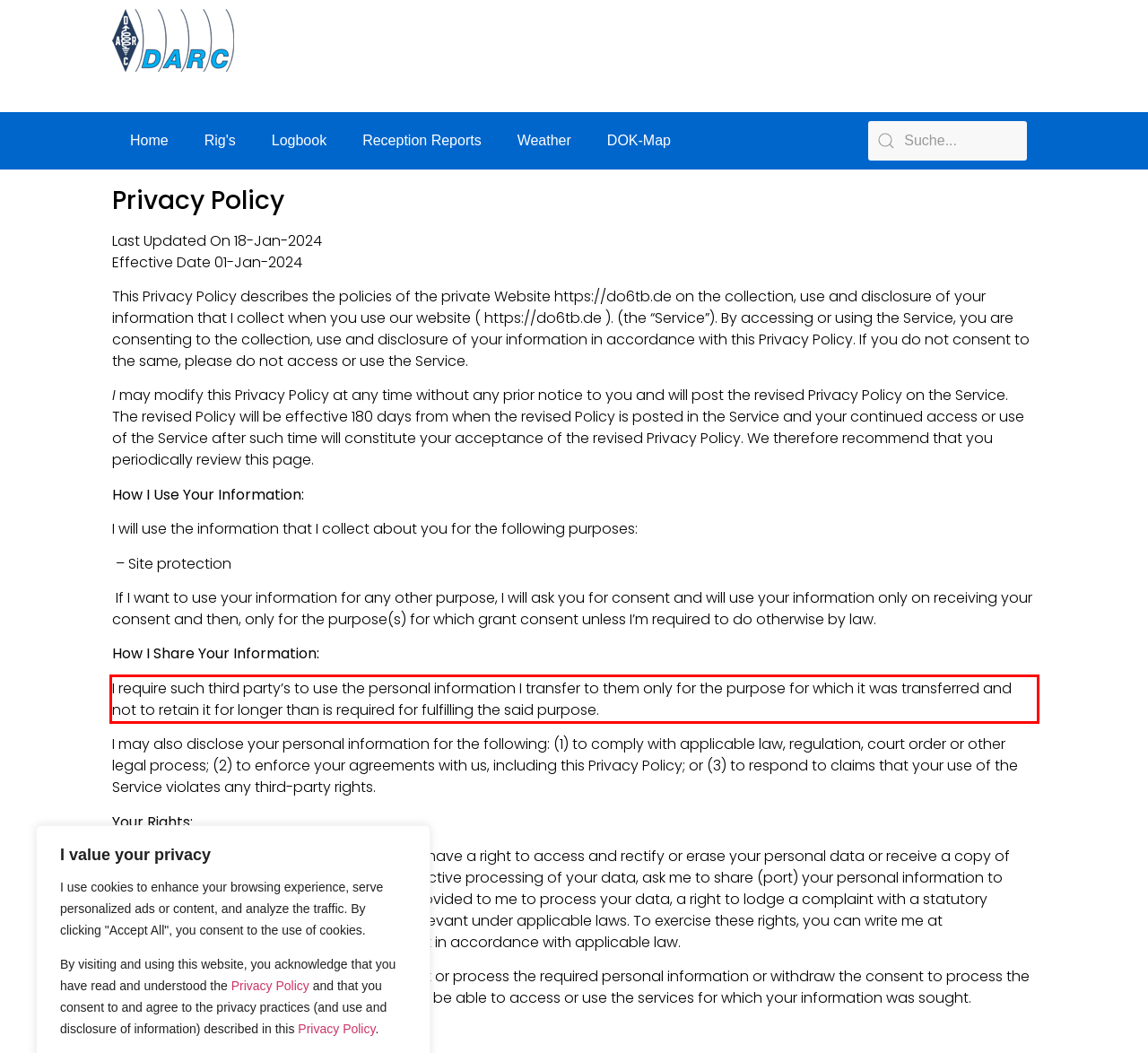Please recognize and transcribe the text located inside the red bounding box in the webpage image.

I require such third party’s to use the personal information I transfer to them only for the purpose for which it was transferred and not to retain it for longer than is required for fulfilling the said purpose.